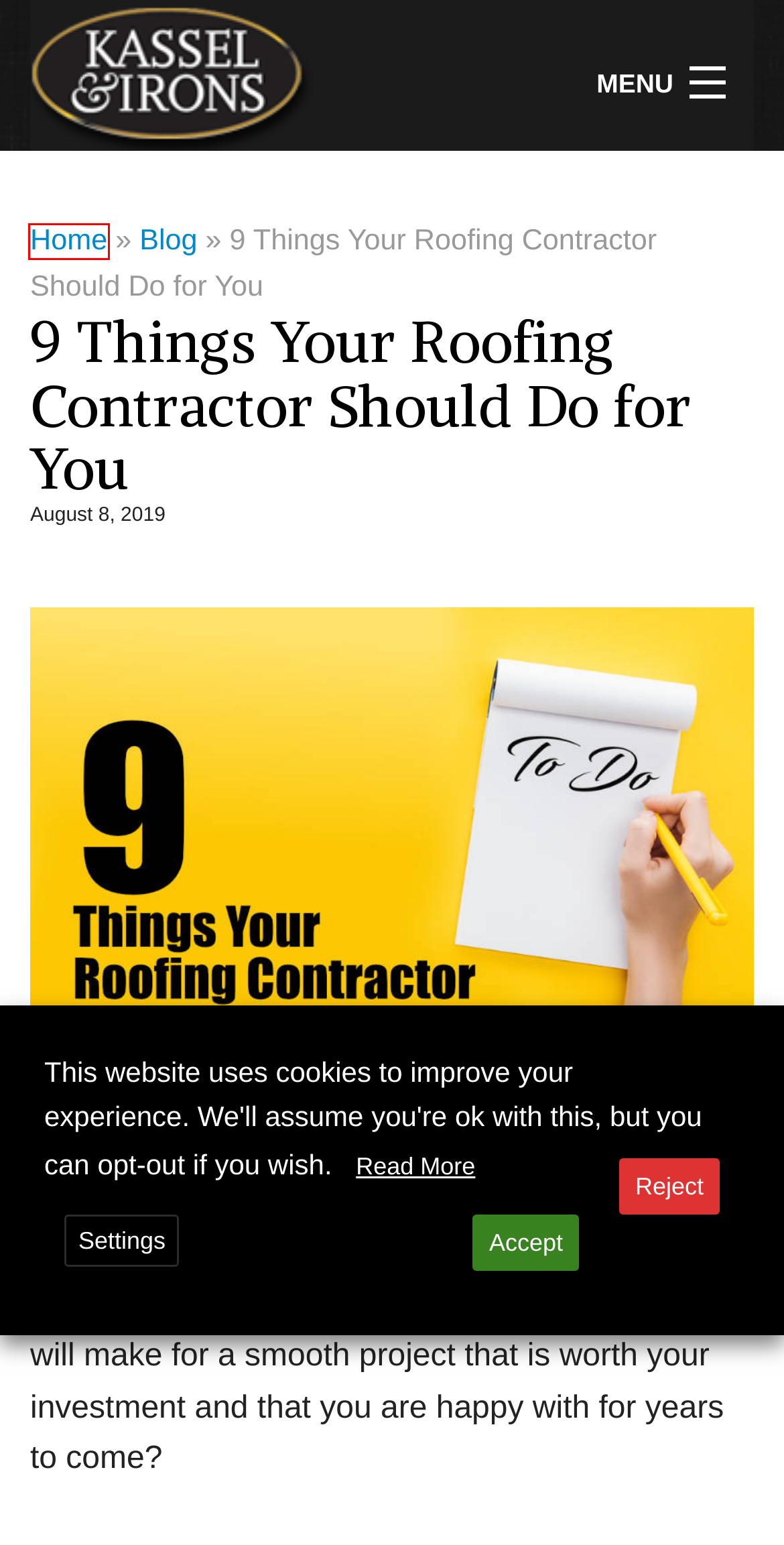You have a screenshot showing a webpage with a red bounding box around a UI element. Choose the webpage description that best matches the new page after clicking the highlighted element. Here are the options:
A. Steel Roofing, Steel Roof Panels from Kassel & Irons
B. Contact Us – Kassel & Irons
C. The Kassel & Irons® Warranty
D. About Us – Kassel & Irons
E. Privacy Policy – Kassel & Irons
F. Steel Roofing Products – Kassel & Irons
G. Resources – Kassel & Irons
H. Blog – Kassel & Irons

A